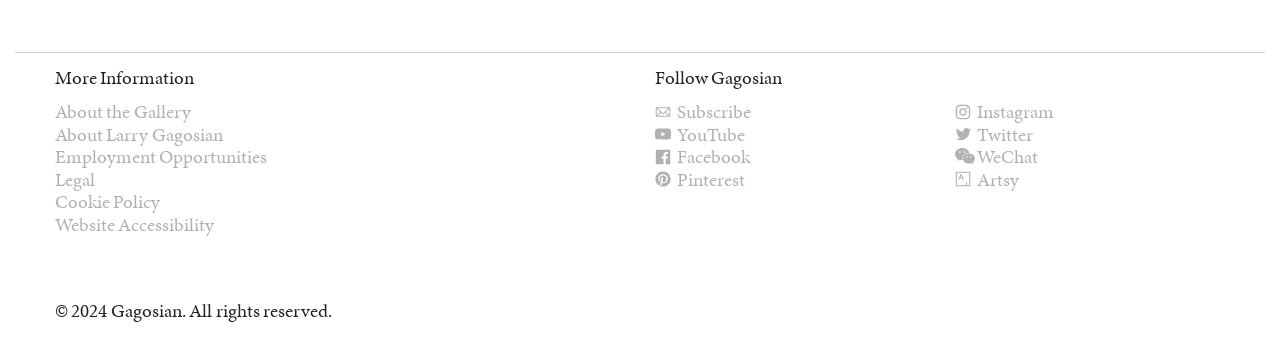Locate the bounding box coordinates of the element you need to click to accomplish the task described by this instruction: "Check the price on Amazon".

None